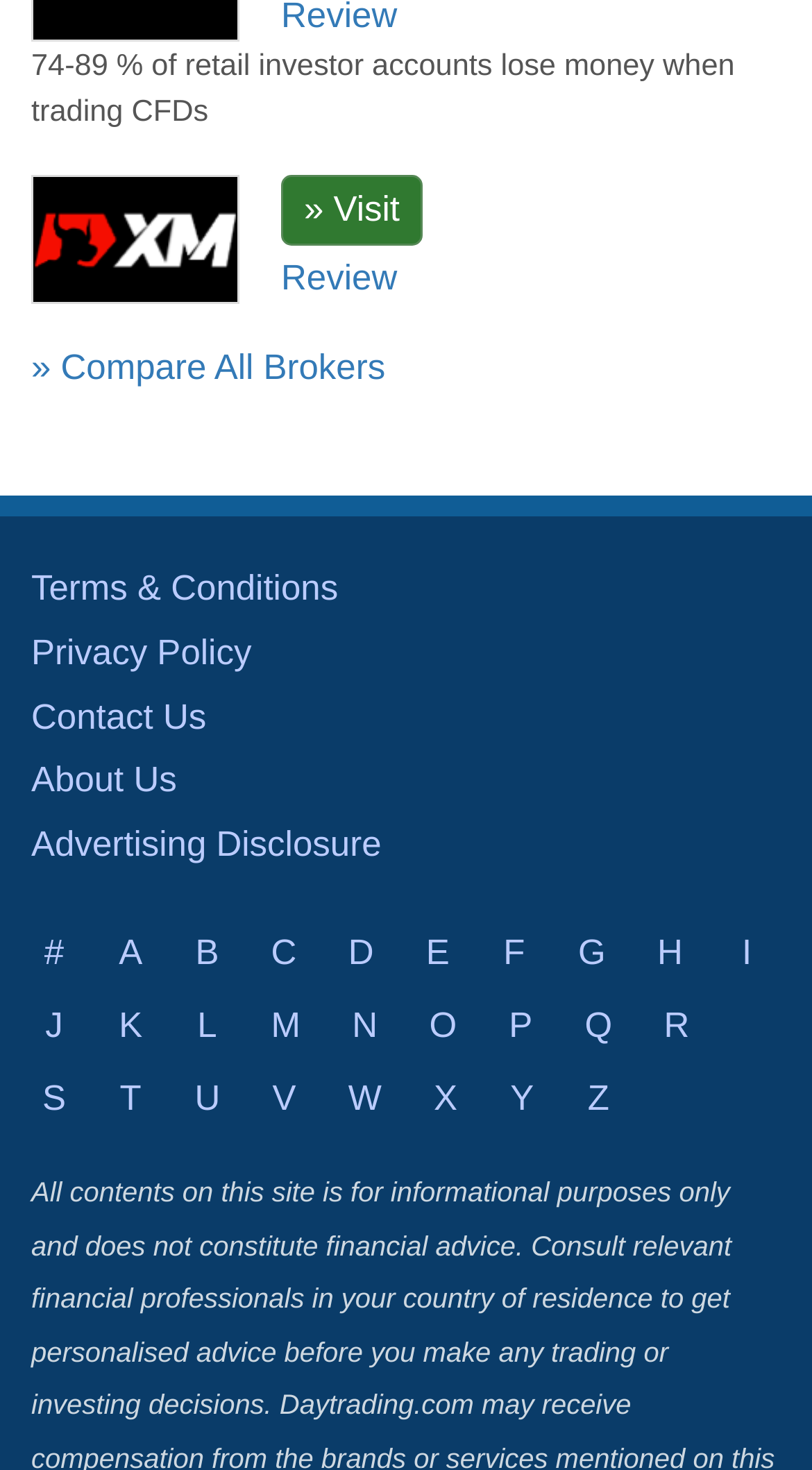Provide the bounding box coordinates of the HTML element this sentence describes: "Terms & Conditions". The bounding box coordinates consist of four float numbers between 0 and 1, i.e., [left, top, right, bottom].

[0.038, 0.387, 0.416, 0.414]